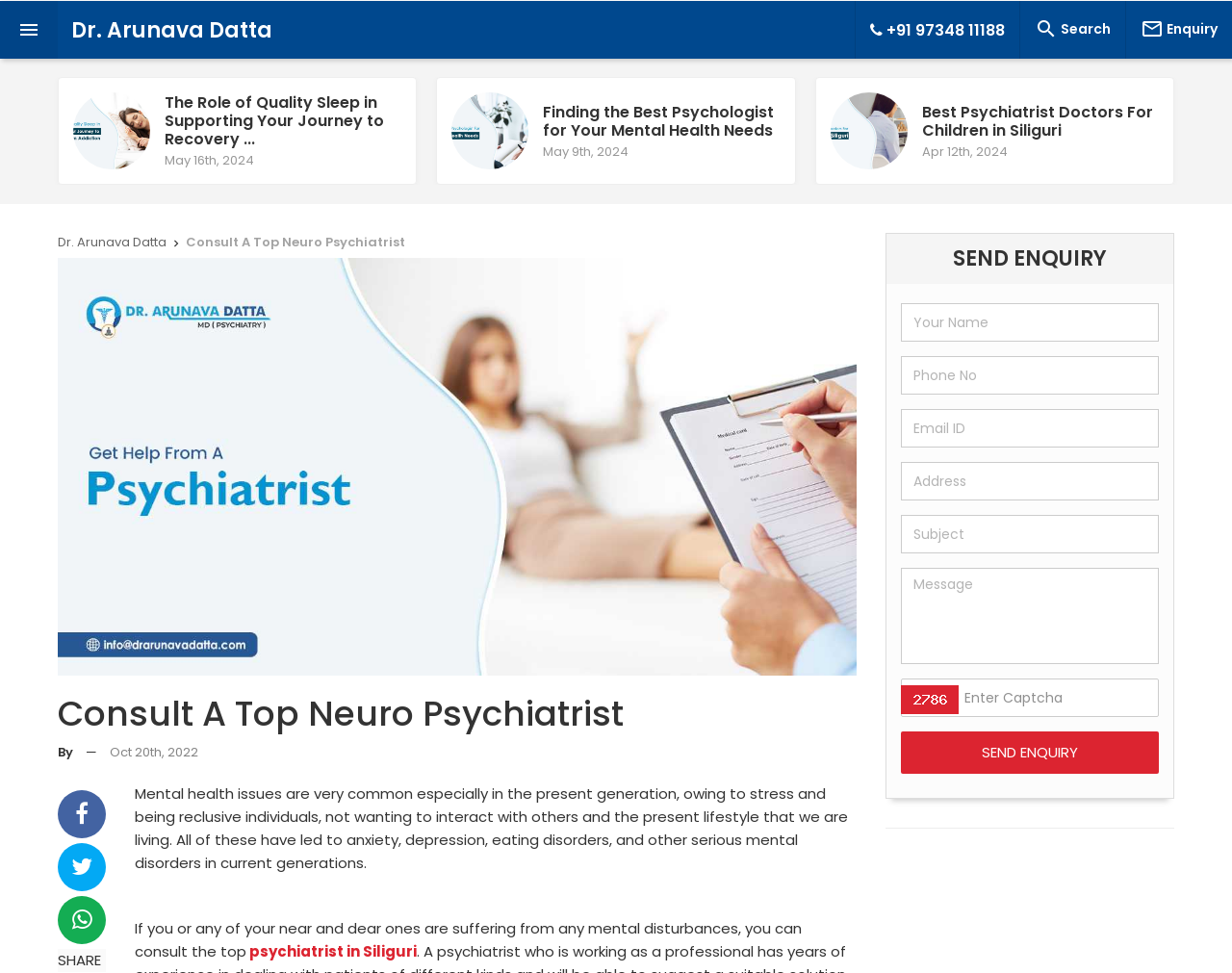Identify the bounding box coordinates of the element to click to follow this instruction: 'Enter your name in the enquiry form'. Ensure the coordinates are four float values between 0 and 1, provided as [left, top, right, bottom].

[0.731, 0.311, 0.941, 0.35]